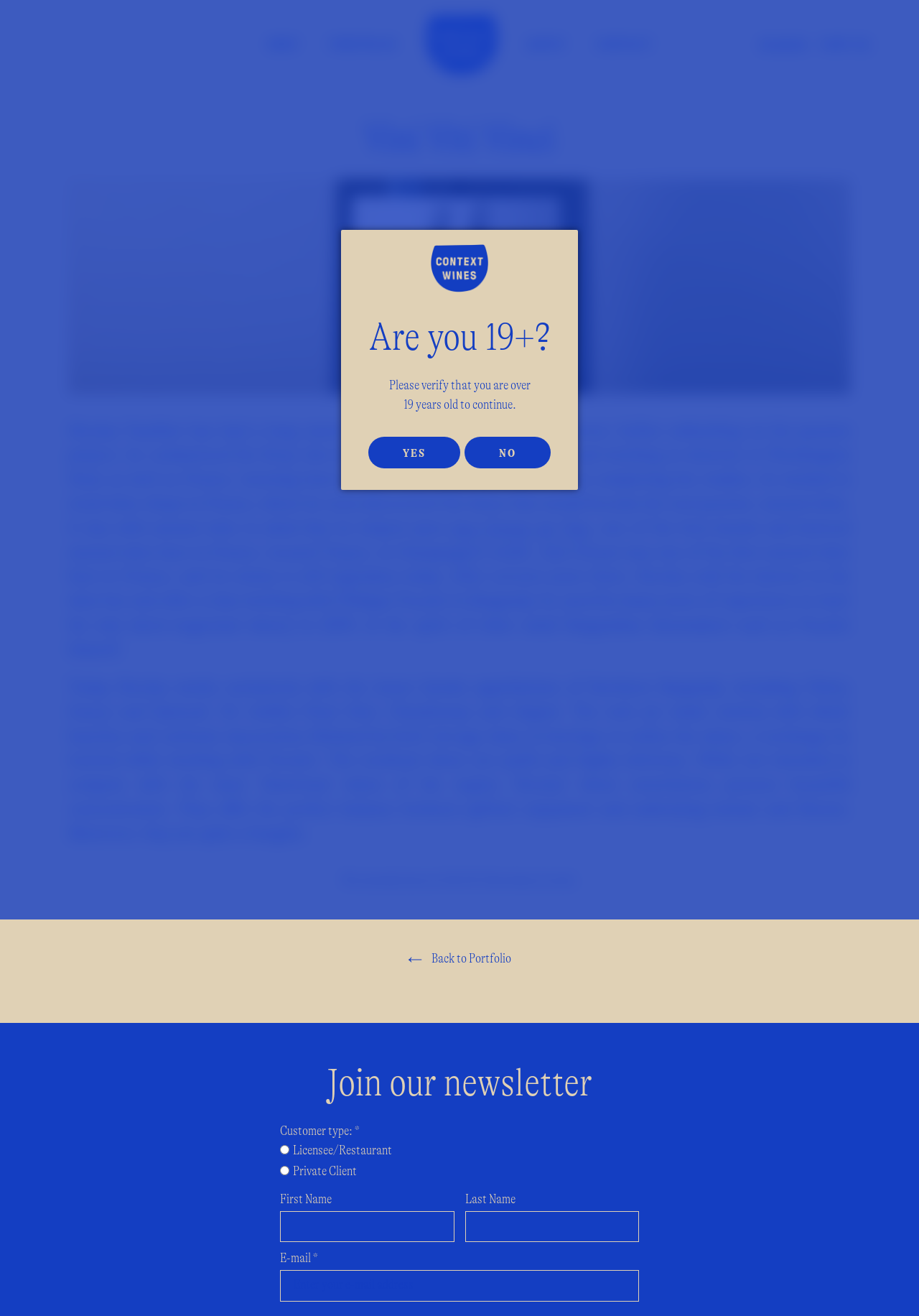Respond with a single word or short phrase to the following question: 
What is the age verification required to continue?

19+